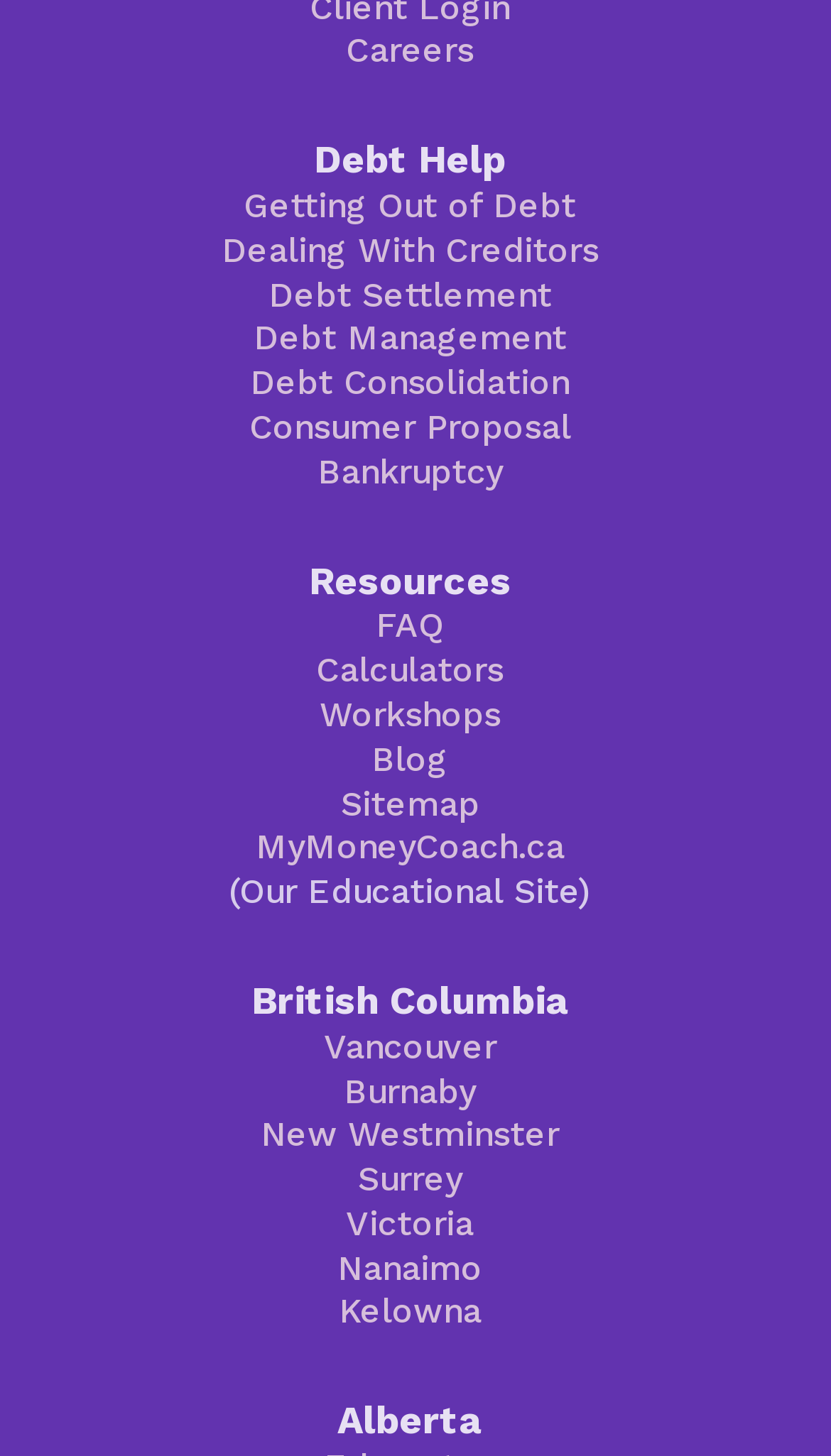Determine the bounding box coordinates of the target area to click to execute the following instruction: "Browse Entertainment."

None